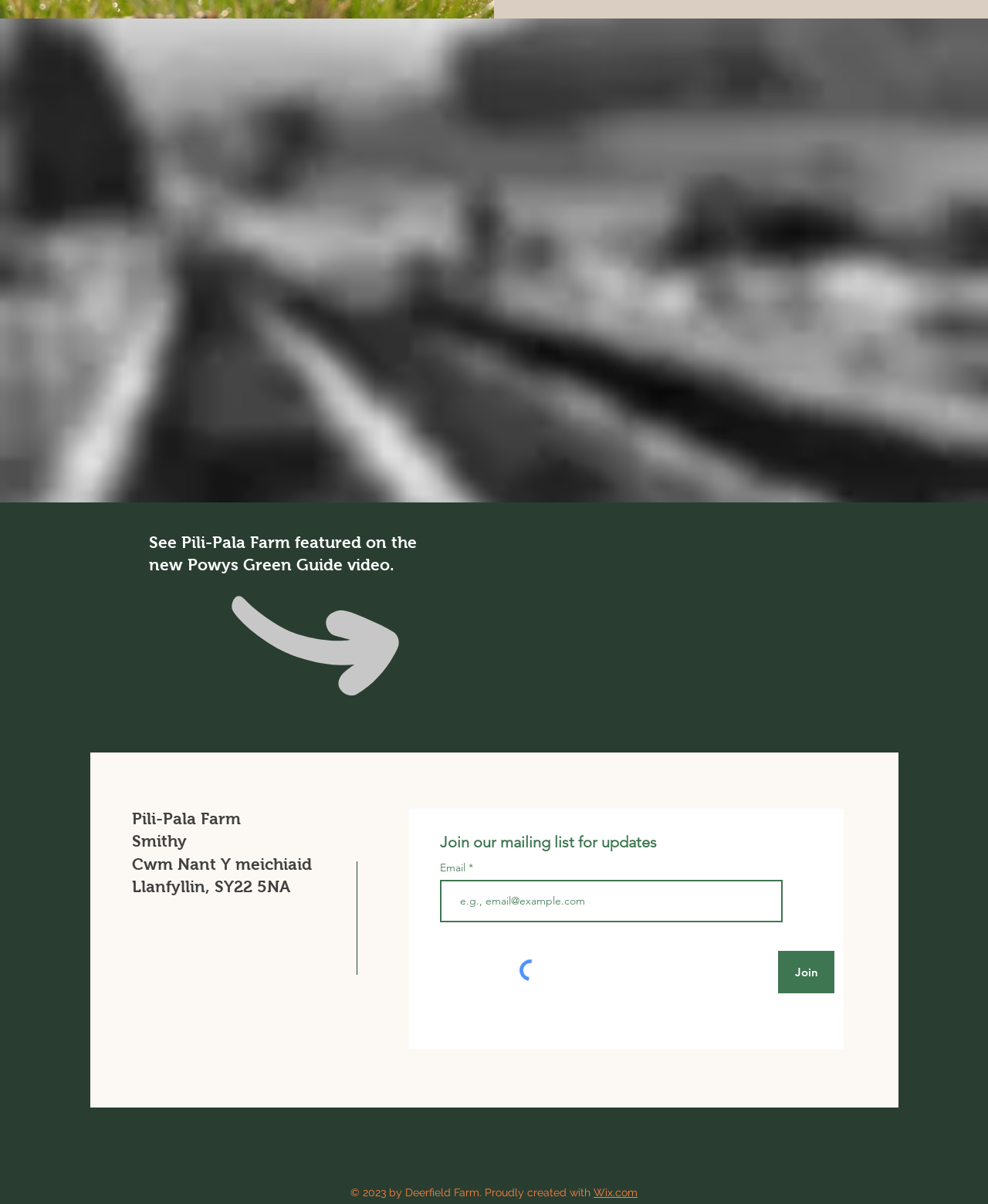What is the location of the farm?
Based on the image, answer the question with a single word or brief phrase.

Llanfyllin, SY22 5NA